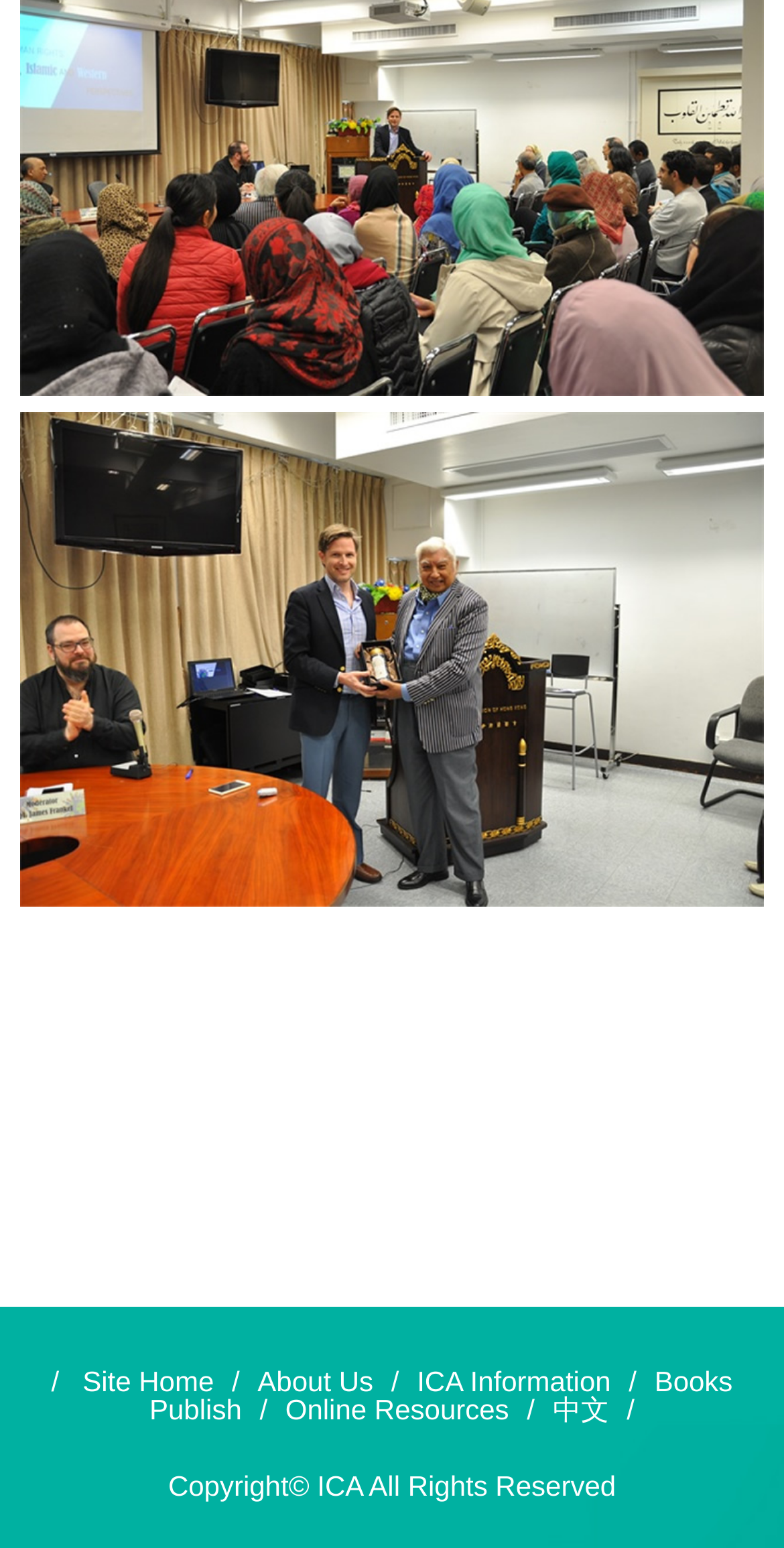For the given element description Books Publish, determine the bounding box coordinates of the UI element. The coordinates should follow the format (top-left x, top-left y, bottom-right x, bottom-right y) and be within the range of 0 to 1.

[0.191, 0.881, 0.935, 0.92]